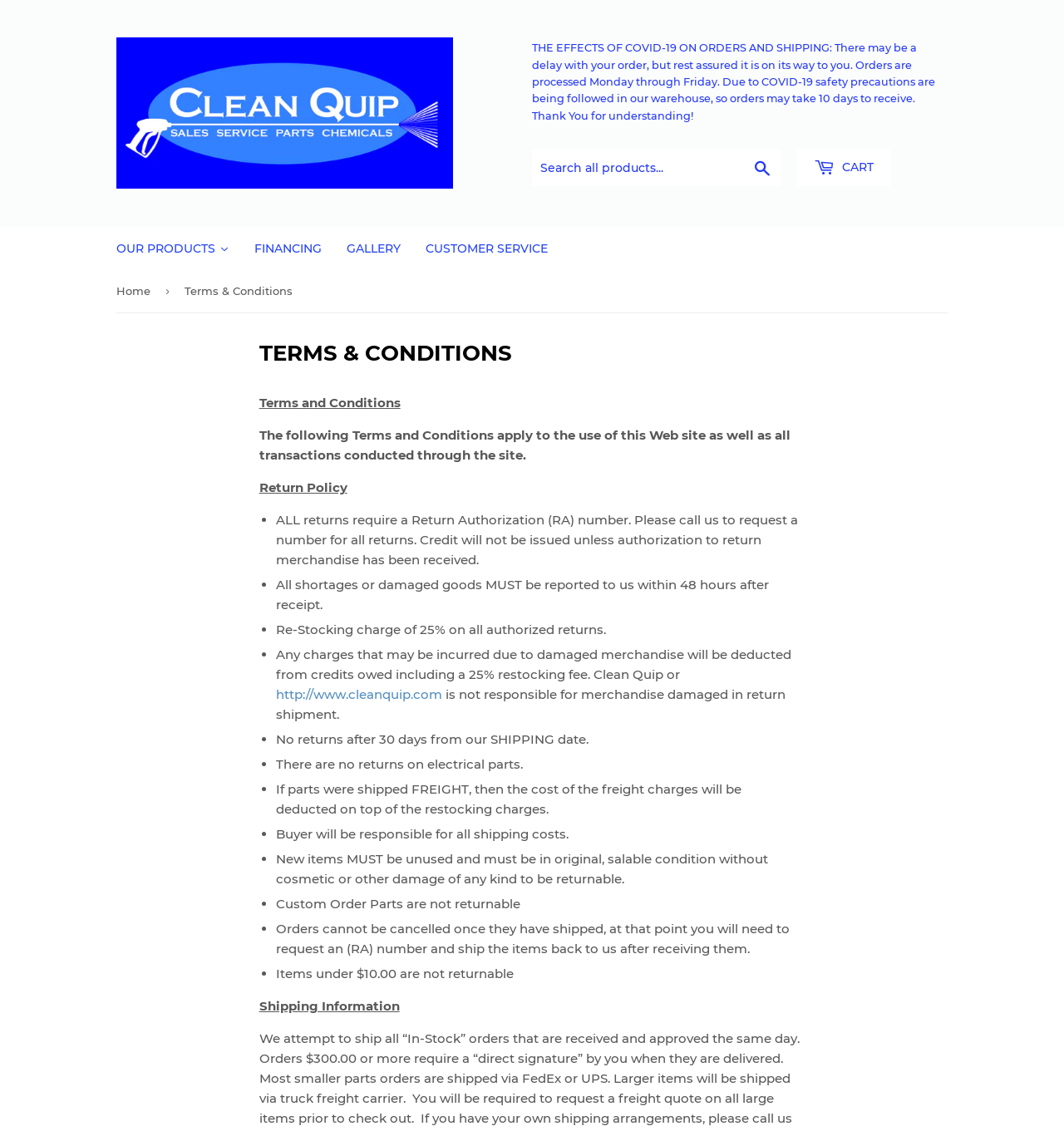Identify the bounding box coordinates of the section to be clicked to complete the task described by the following instruction: "Go to CART". The coordinates should be four float numbers between 0 and 1, formatted as [left, top, right, bottom].

[0.749, 0.132, 0.837, 0.165]